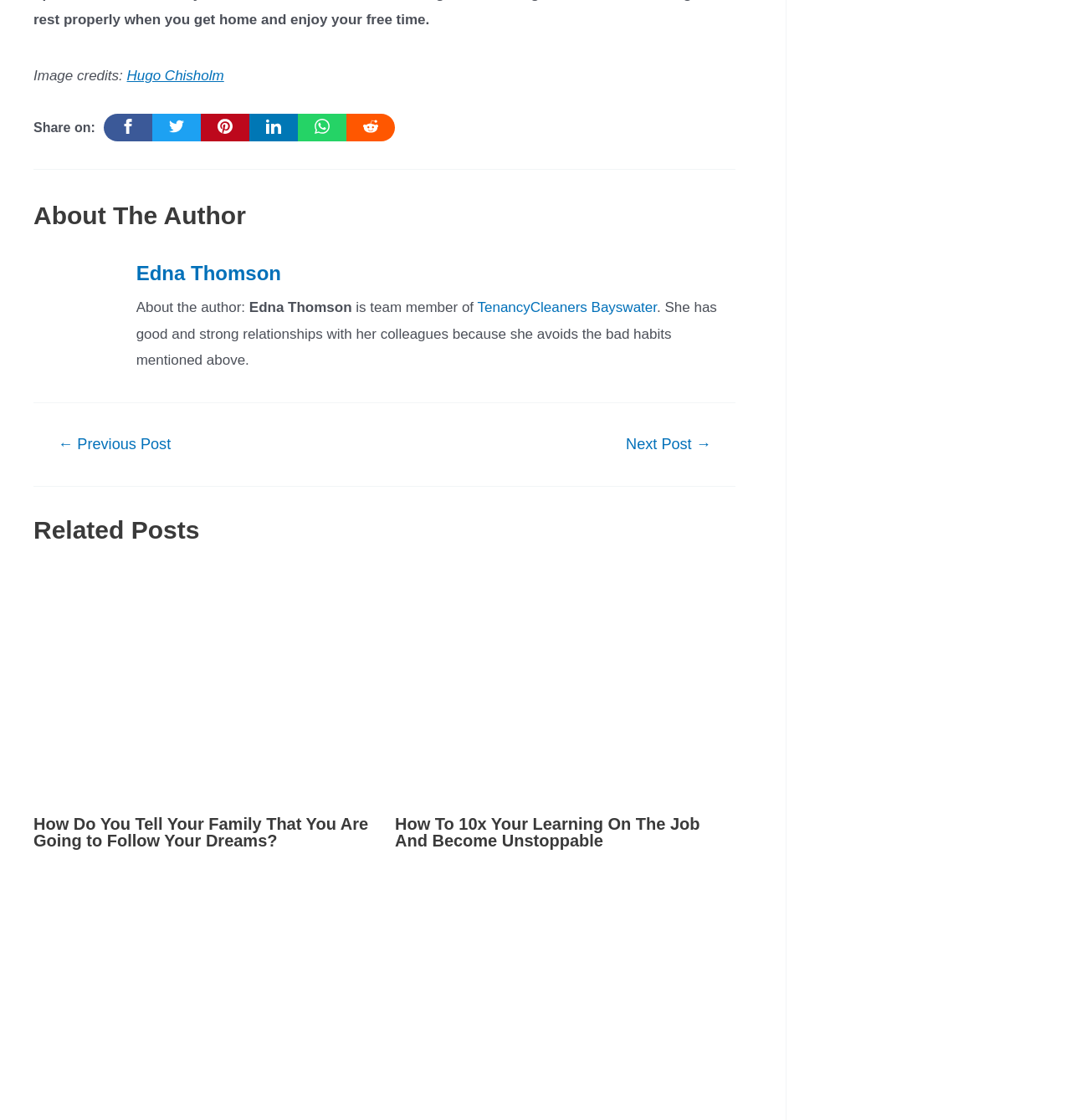Please identify the bounding box coordinates of the region to click in order to complete the task: "Check the next post". The coordinates must be four float numbers between 0 and 1, specified as [left, top, right, bottom].

[0.563, 0.39, 0.685, 0.403]